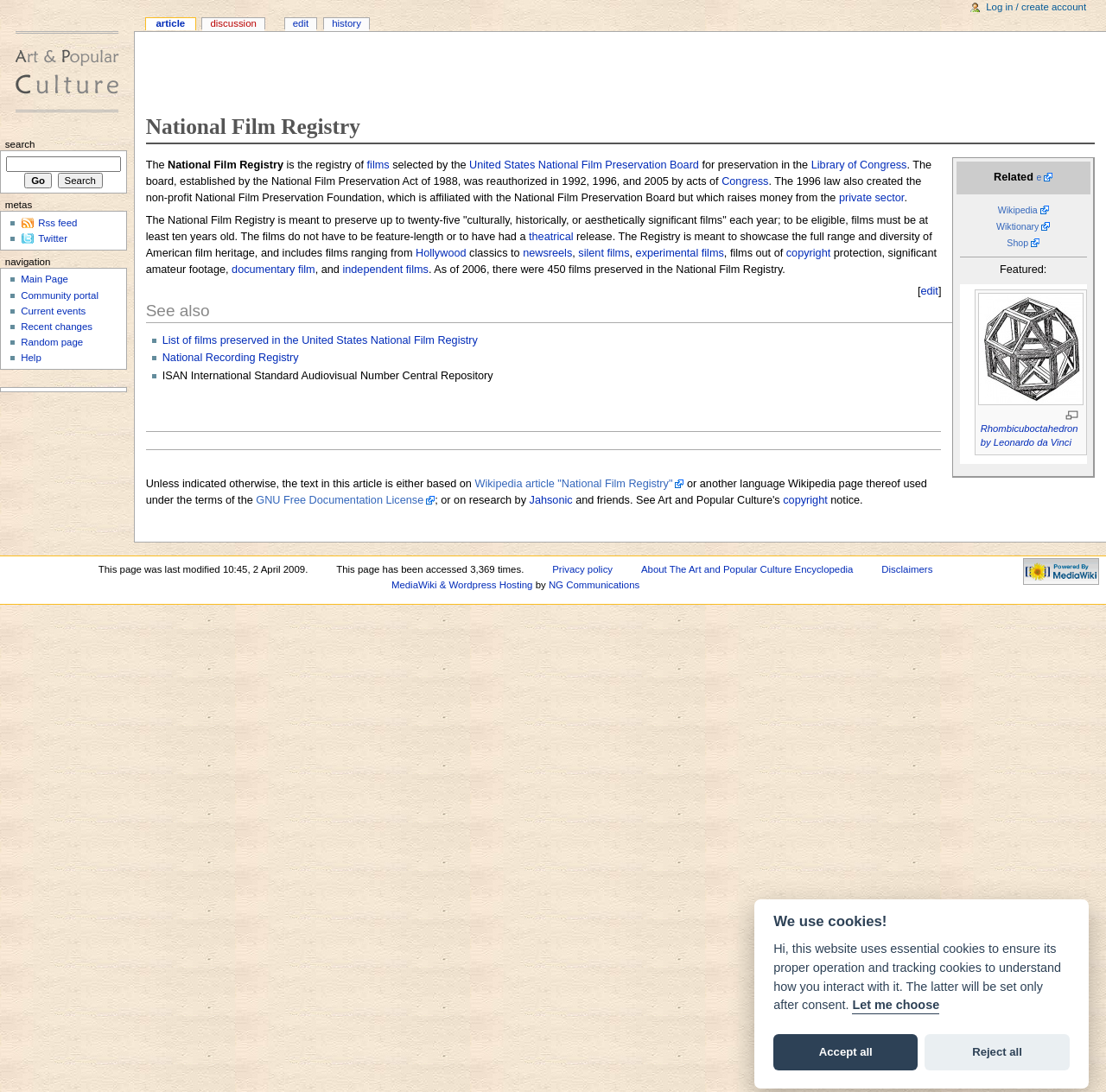Find the bounding box coordinates of the element you need to click on to perform this action: 'Search for something'. The coordinates should be represented by four float values between 0 and 1, in the format [left, top, right, bottom].

None